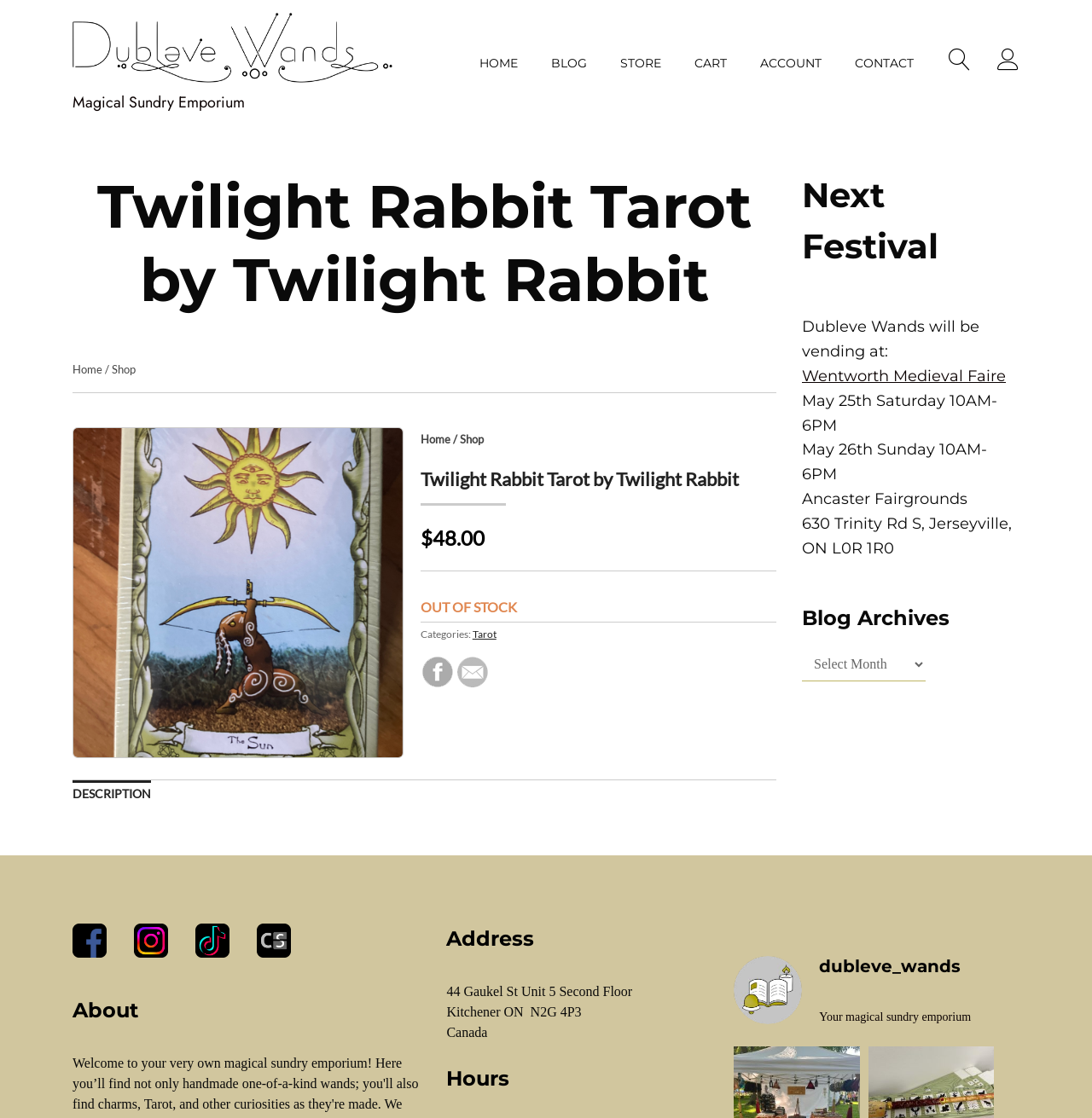Give a detailed explanation of the elements present on the webpage.

This webpage is about Twilight Rabbit Tarot by Twilight Rabbit, a product from Dubleve Wands. At the top, there is a navigation menu with links to HOME, BLOG, STORE, CART, ACCOUNT, and CONTACT. On the top-right corner, there is a search icon.

Below the navigation menu, there is a main section that displays the product information. The product title, "Twilight Rabbit Tarot by Twilight Rabbit", is prominently displayed at the top. Below the title, there is a breadcrumb navigation showing the path "Home / Shop". On the left side, there is a large image of the product.

To the right of the image, there is a section displaying the product price, "$48.00", and a notice that the product is "OUT OF STOCK". Below this section, there are links to categories, including "Tarot", and social media links to Facebook and Email.

Further down, there is a section titled "DESCRIPTION", but the actual description is not provided. On the right side of the page, there is a complementary section that displays information about the next festival, including the date, time, location, and address. Below this section, there is a heading "Blog Archives" with a dropdown menu.

At the bottom of the page, there are several figures with links, followed by headings "About", "Address", and "Hours". The address section displays the physical address of the store, and the hours section is empty. Finally, there is a section with a link to the store owner's profile, Jessie Clayman, with an image and a heading "dubleve_wands".